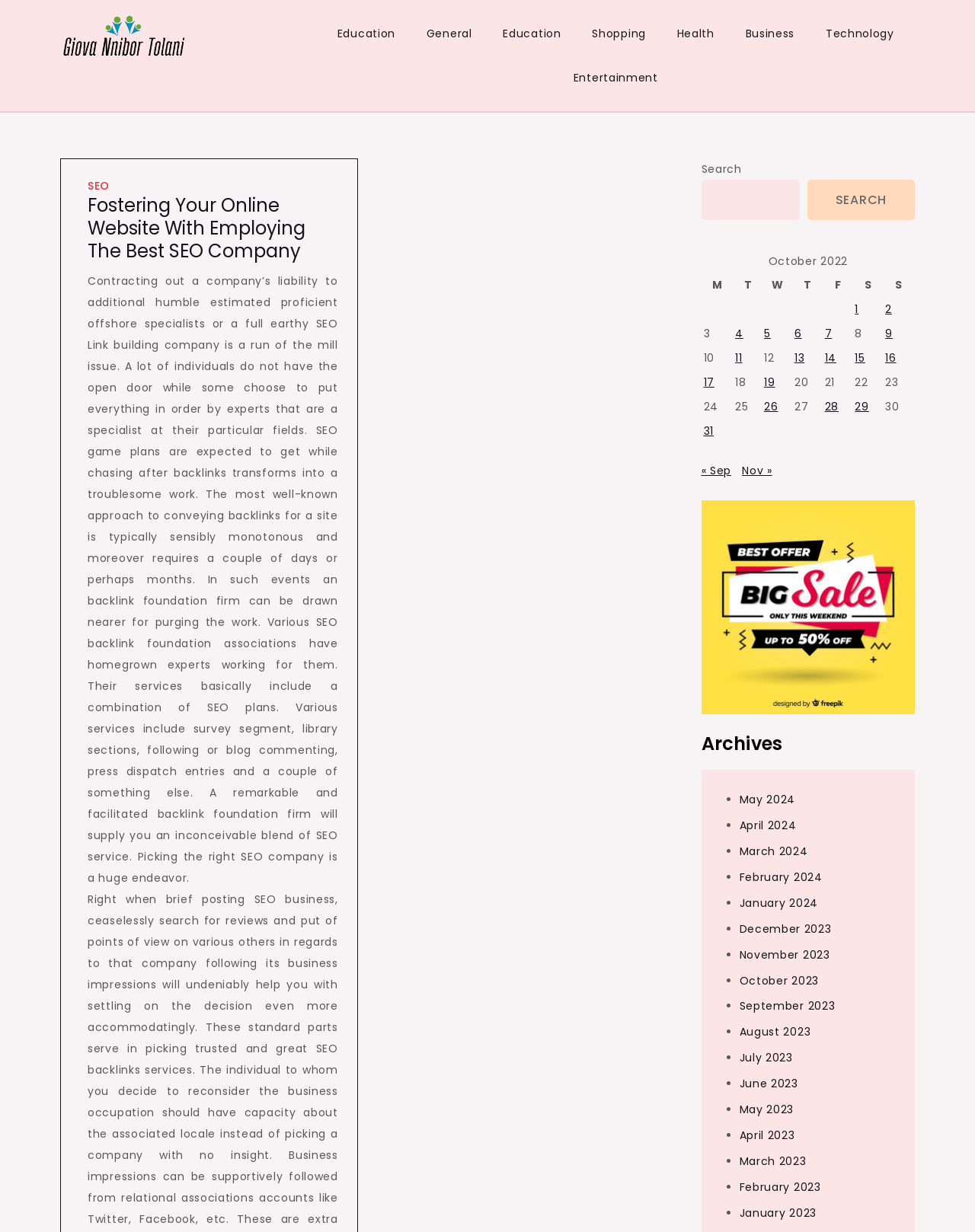What is the topic of the article?
Answer with a single word or phrase, using the screenshot for reference.

SEO